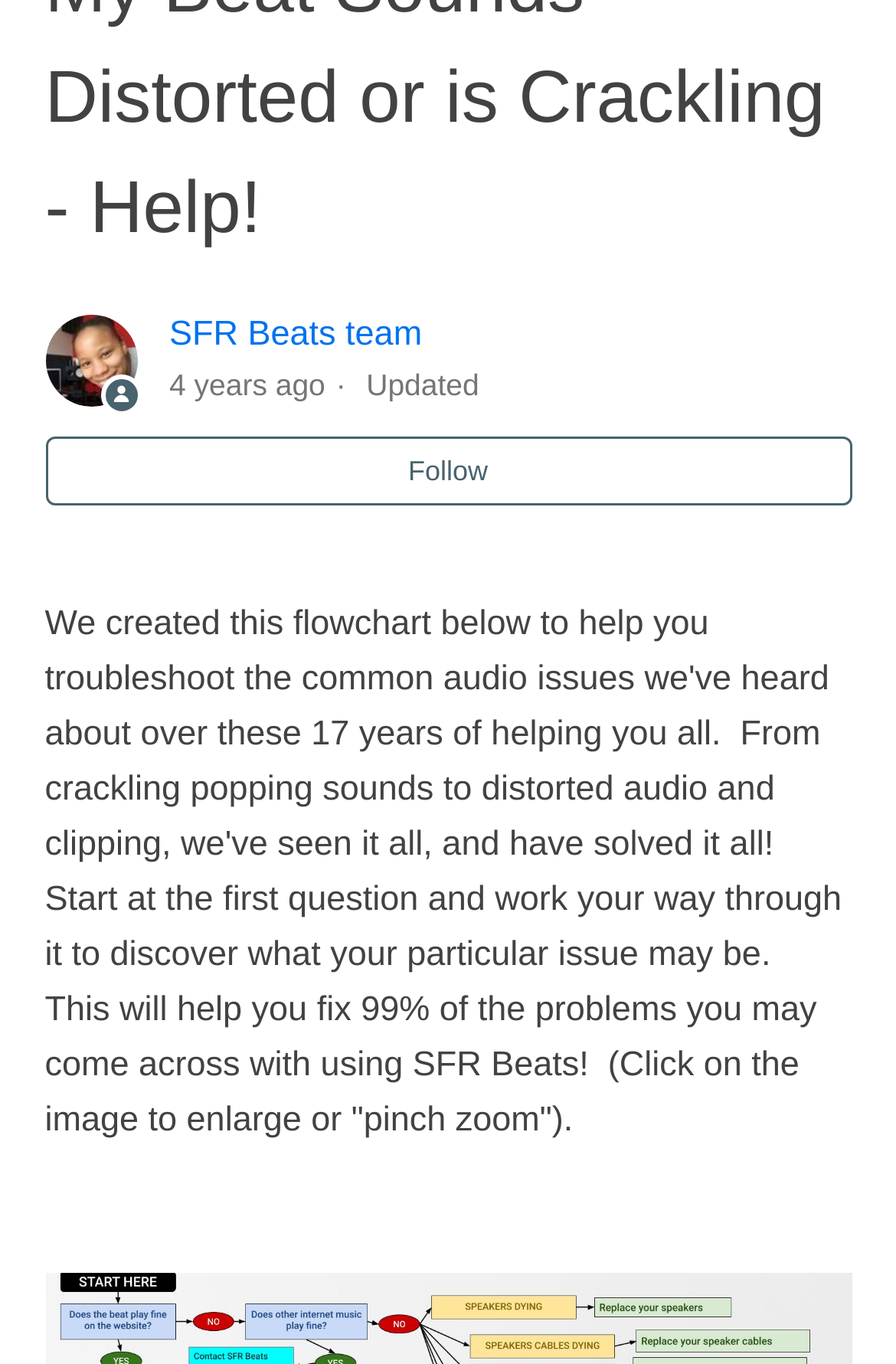Predict the bounding box of the UI element based on this description: "See more".

[0.05, 0.847, 0.217, 0.876]